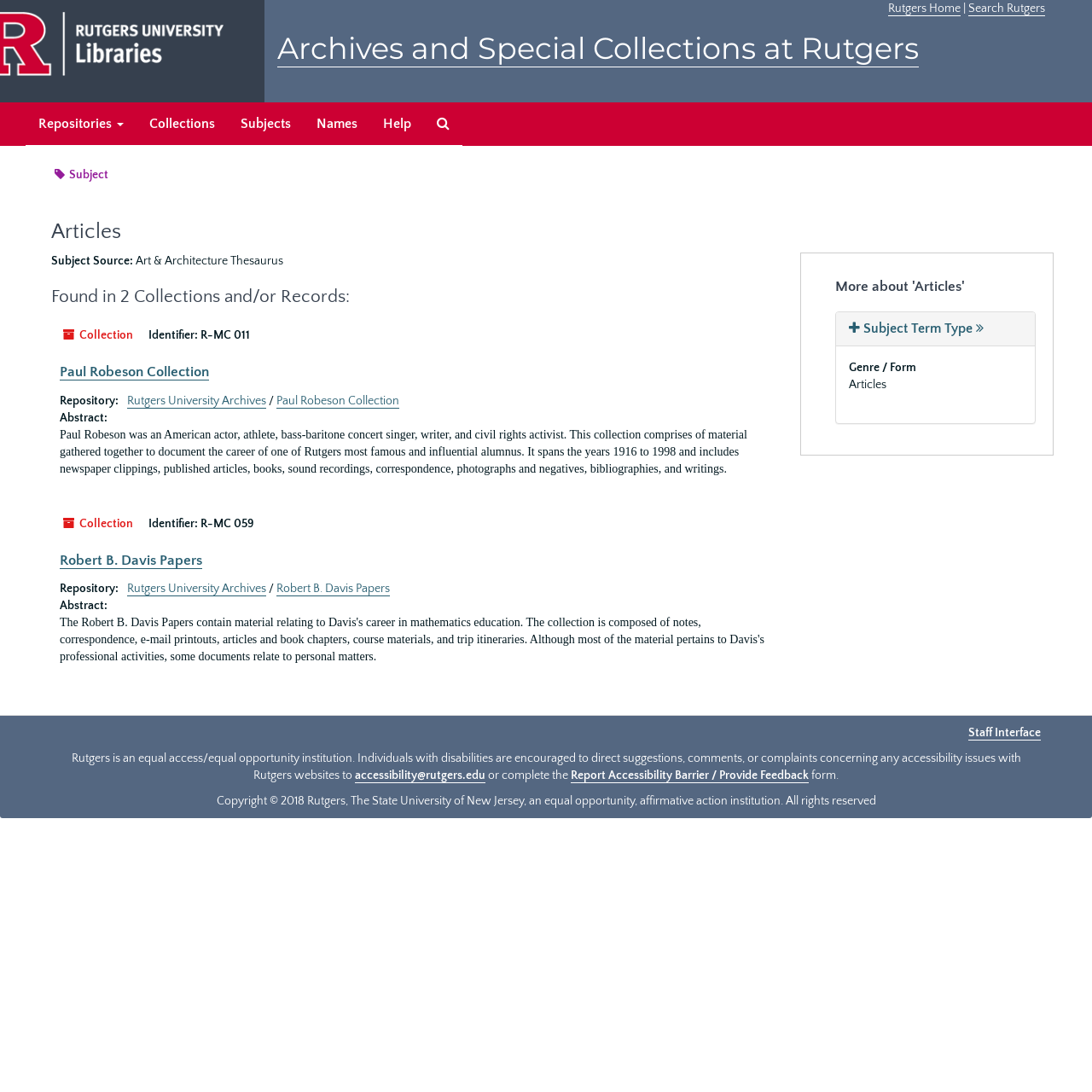Specify the bounding box coordinates (top-left x, top-left y, bottom-right x, bottom-right y) of the UI element in the screenshot that matches this description: accessibility@rutgers.edu

[0.325, 0.704, 0.445, 0.717]